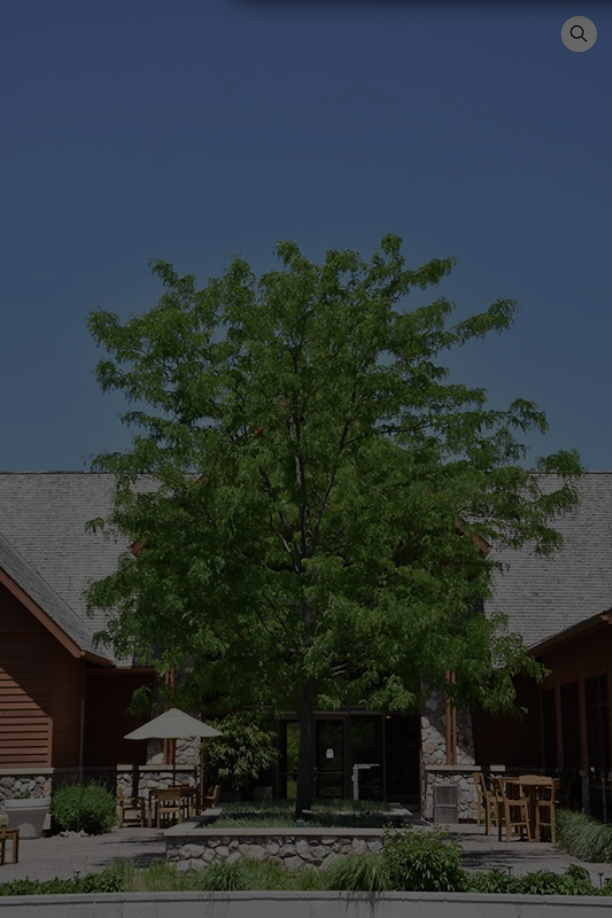Offer an in-depth caption for the image presented.

The image showcases a majestic Skyline Honeylocust tree, positioned prominently at the center of a well-designed nursery landscape. The tree's lush, fern-like foliage creates a vibrant green canopy that offers dappled shade, enhancing the tranquil ambiance of the outdoor area. Surrounding the tree, a circular stone planter adds a touch of elegance, while various seating areas invite visitors to relax and enjoy the natural beauty. The backdrop features a charming building with a textured stone facade and a gabled roof, harmonizing with the natural setting. A patio umbrella can be seen to the left, suggesting a perfect spot for visitors to unwind under the shade. The clear blue sky above further accentuates the greenery, making this a serene and inviting scene for nature lovers and those looking to enhance their landscape with beautiful trees.